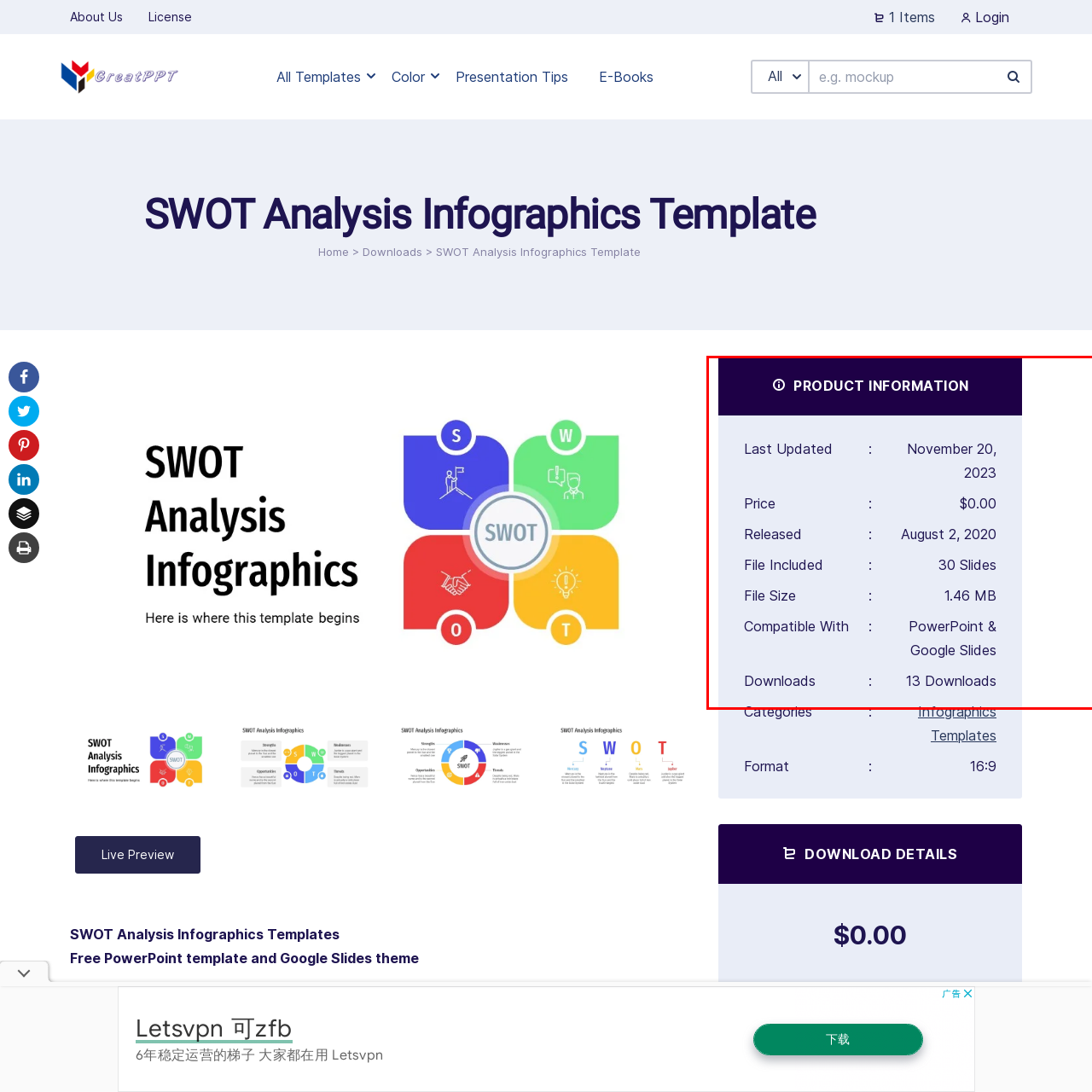Carefully describe the image located within the red boundary.

This image provides detailed product information for a SWOT Analysis Infographics Template designed for use in PowerPoint and Google Slides. The template has been recently updated as of November 20, 2023, and is available for free, priced at $0.00. 

It was released on August 2, 2020, and includes a total of 30 slides with a file size of 1.46 MB. The template has already been downloaded 13 times, indicating interest and utility among users. The product is compatible with Microsoft PowerPoint and Google Slides, making it accessible for a variety of presentation needs.